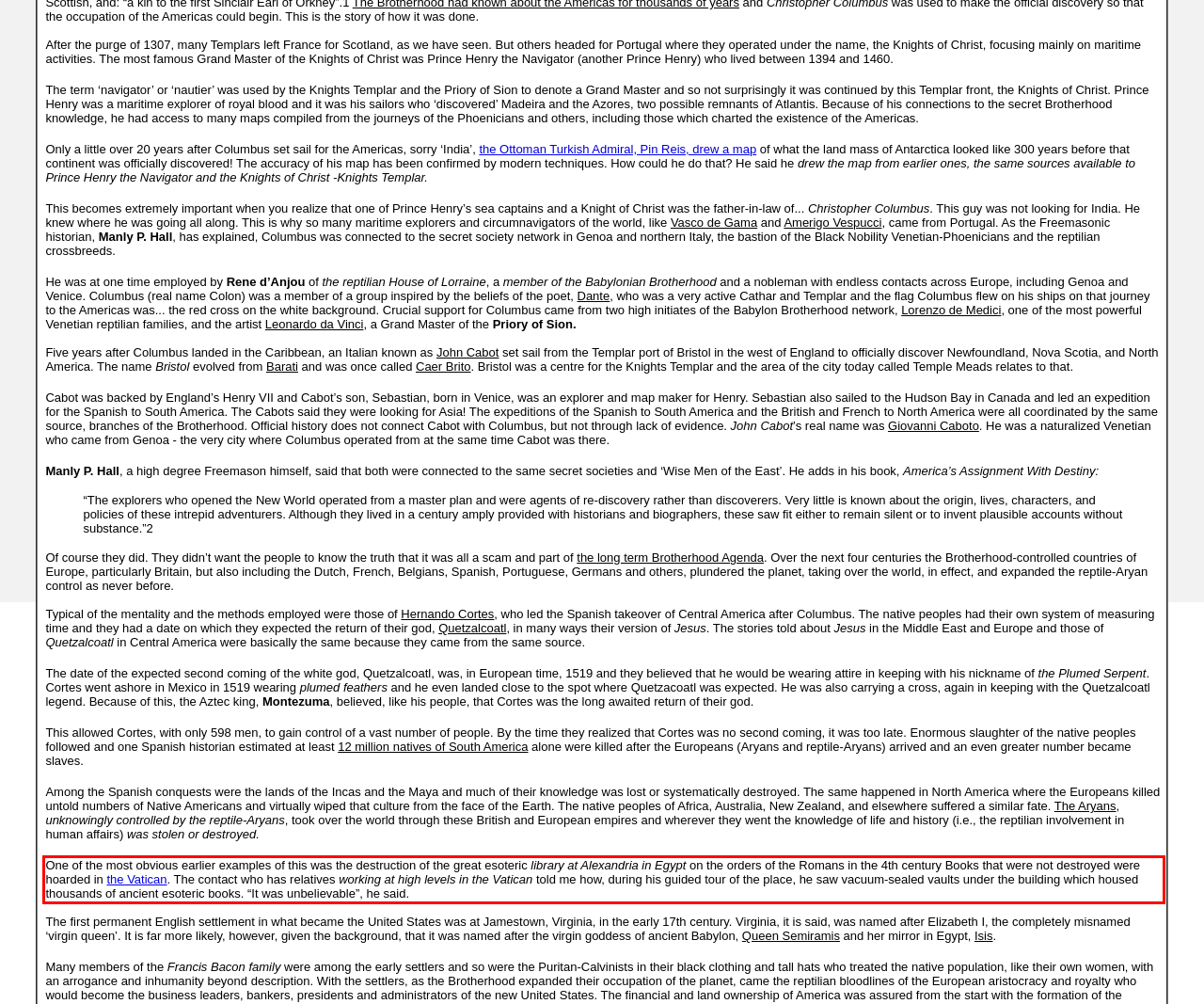Extract and provide the text found inside the red rectangle in the screenshot of the webpage.

One of the most obvious earlier examples of this was the destruction of the great esoteric library at Alexandria in Egypt on the orders of the Romans in the 4th century Books that were not destroyed were hoarded in the Vatican. The contact who has relatives working at high levels in the Vatican told me how, during his guided tour of the place, he saw vacuum-sealed vaults under the building which housed thousands of ancient esoteric books. “It was unbelievable”, he said.